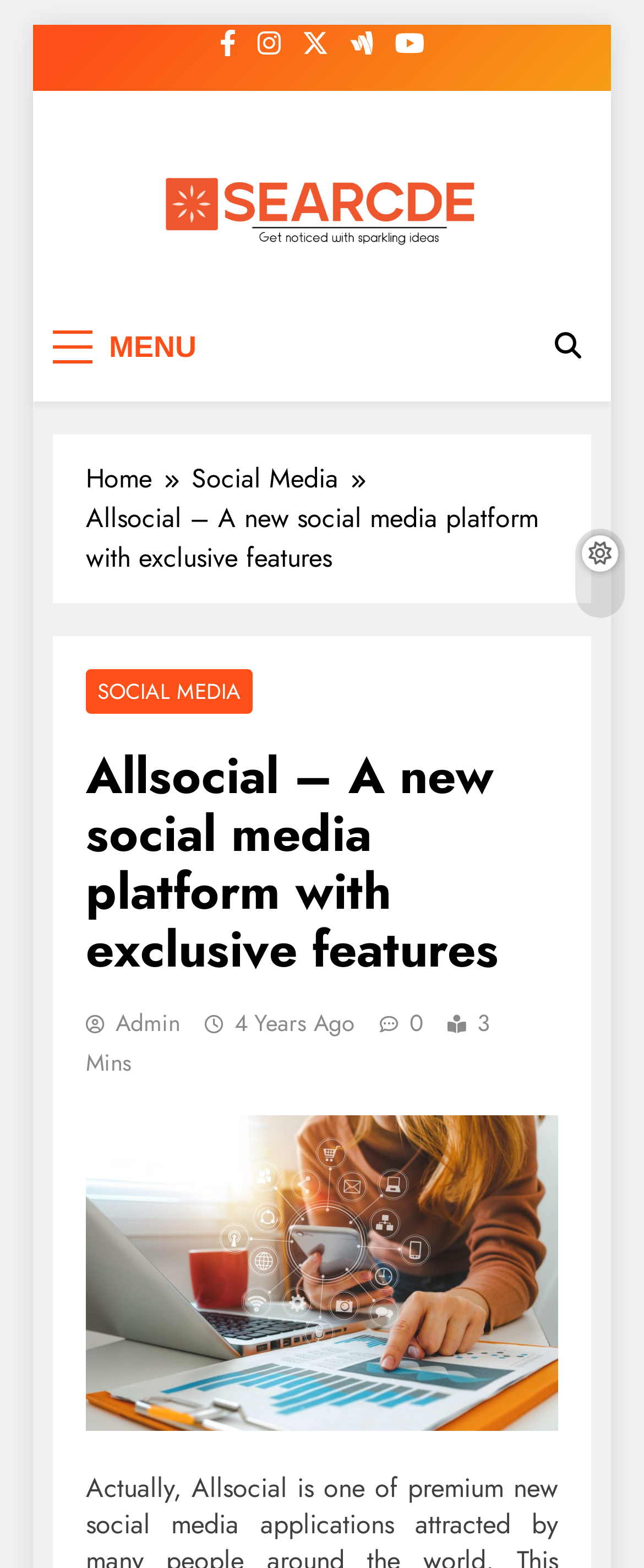Provide a one-word or short-phrase response to the question:
How many navigation links are in the breadcrumbs?

2